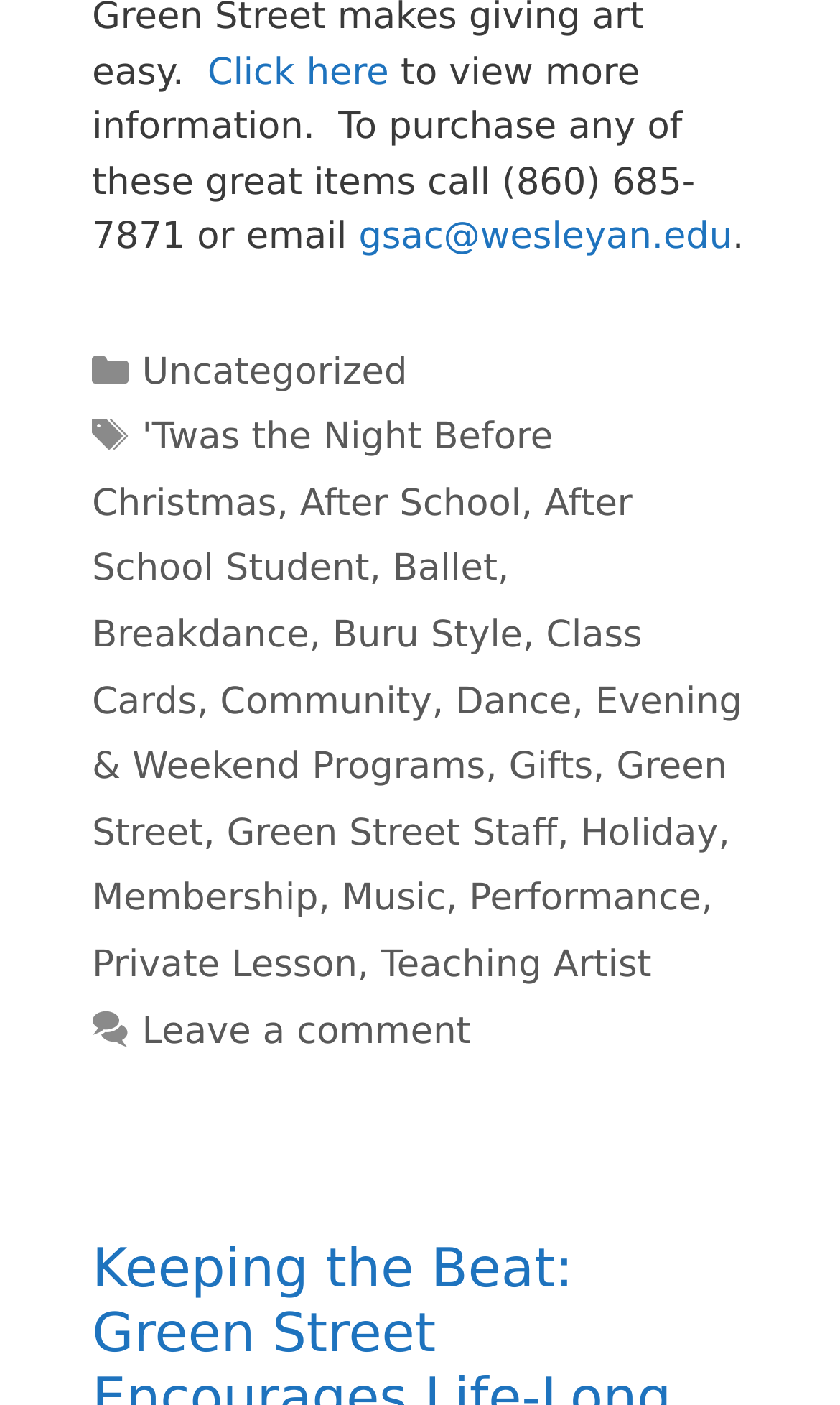Identify the bounding box coordinates of the section that should be clicked to achieve the task described: "Read 'Twas the Night Before Christmas post".

[0.11, 0.296, 0.658, 0.374]